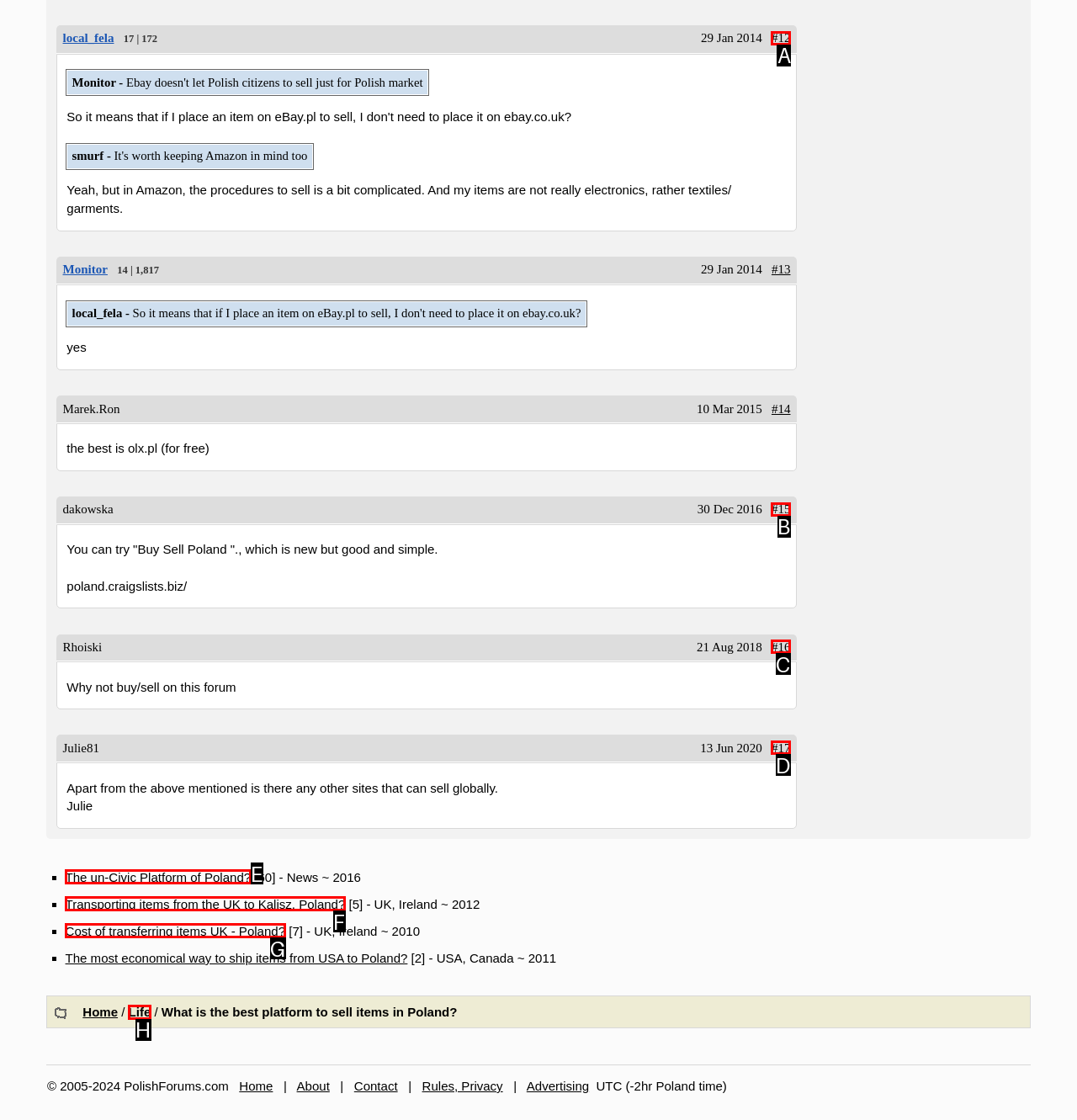To complete the task: Click on the link to view thread #12, select the appropriate UI element to click. Respond with the letter of the correct option from the given choices.

A